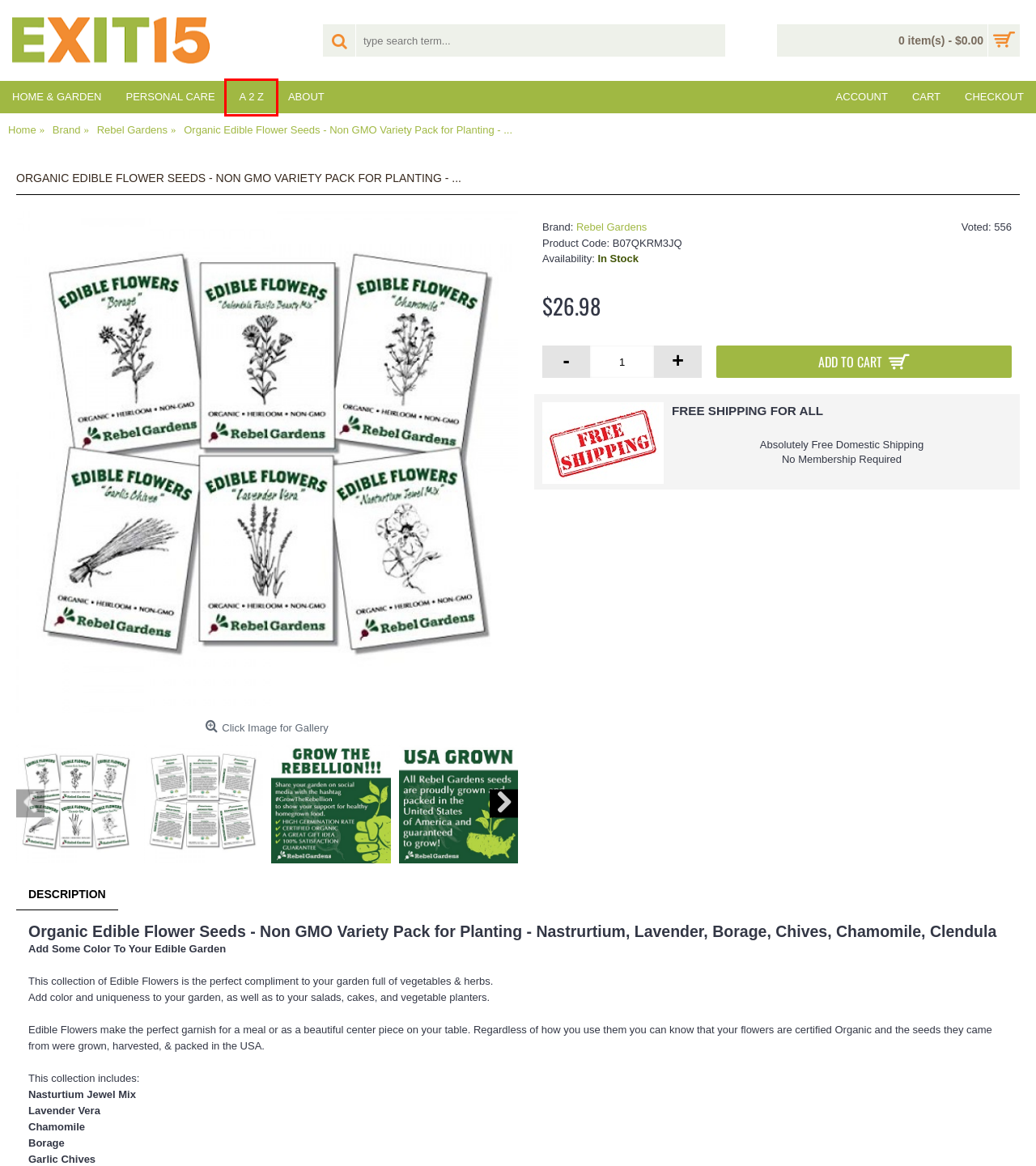Examine the screenshot of the webpage, noting the red bounding box around a UI element. Pick the webpage description that best matches the new page after the element in the red bounding box is clicked. Here are the candidates:
A. Site Map
B. Shopping Cart
C. Terms & Conditions
D. Exit 15 Wellness Store
E. About Exit 15
F. Contact Us
G. A 2 Z
H. Botanical Interests "Edible Petals Flower Seed Collection ...

G